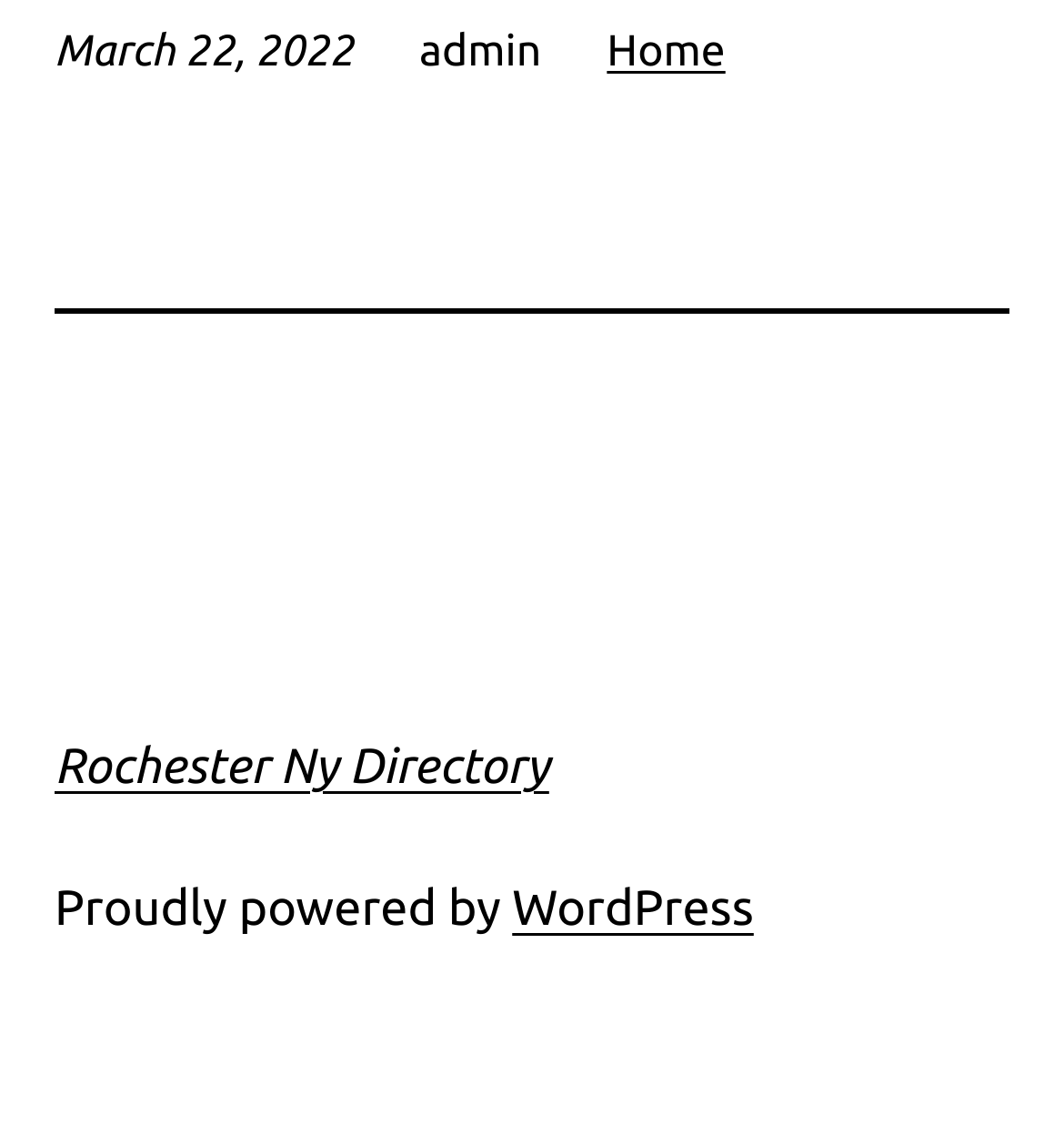Give a short answer using one word or phrase for the question:
What is the name of the directory?

Rochester Ny Directory